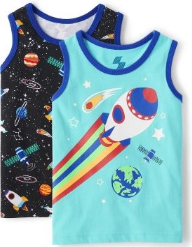Please provide a short answer using a single word or phrase for the question:
What is the purpose of the bright blue trim on the tank tops?

Comfort